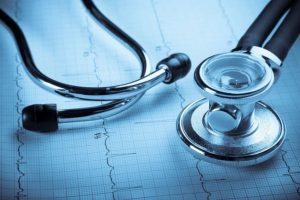Give a detailed account of everything present in the image.

The image depicts a close-up of a stethoscope, symbolizing the important intersection of health care and personal well-being, particularly in the context of divorce. It is placed on a backdrop that appears to be an electrocardiogram (ECG) printout, emphasizing the critical nature of health insurance during this life-changing event. The accompanying section titled "Health Insurance and Divorce" discusses how crucial health insurance considerations are during divorce proceedings, especially for individuals under 65 and those with dependent children. The image serves as a visual reminder of the healthcare implications and planning necessary to navigate health insurance in the aftermath of divorce.